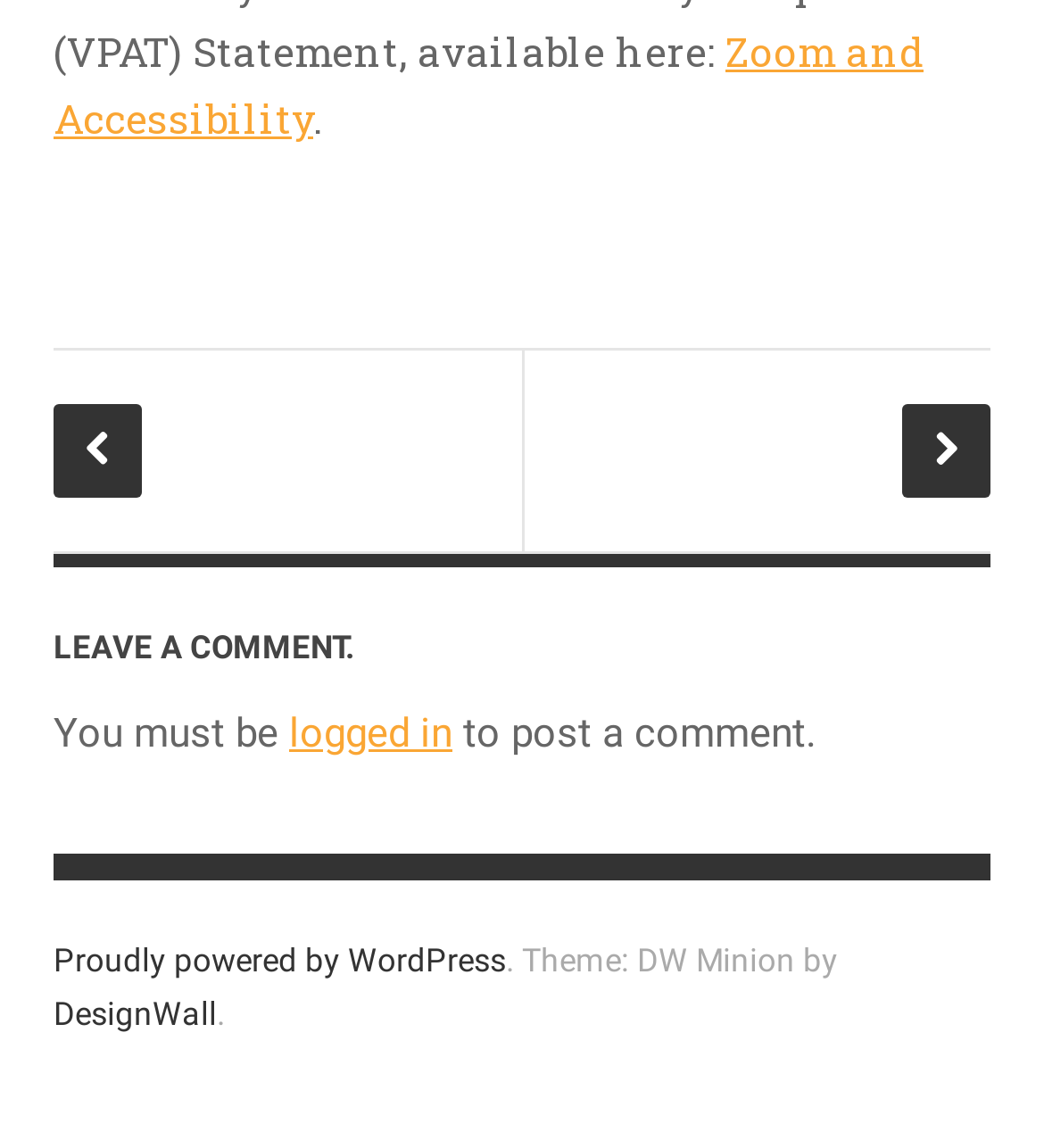Provide the bounding box coordinates in the format (top-left x, top-left y, bottom-right x, bottom-right y). All values are floating point numbers between 0 and 1. Determine the bounding box coordinate of the UI element described as: Current Programs

[0.115, 0.404, 0.364, 0.437]